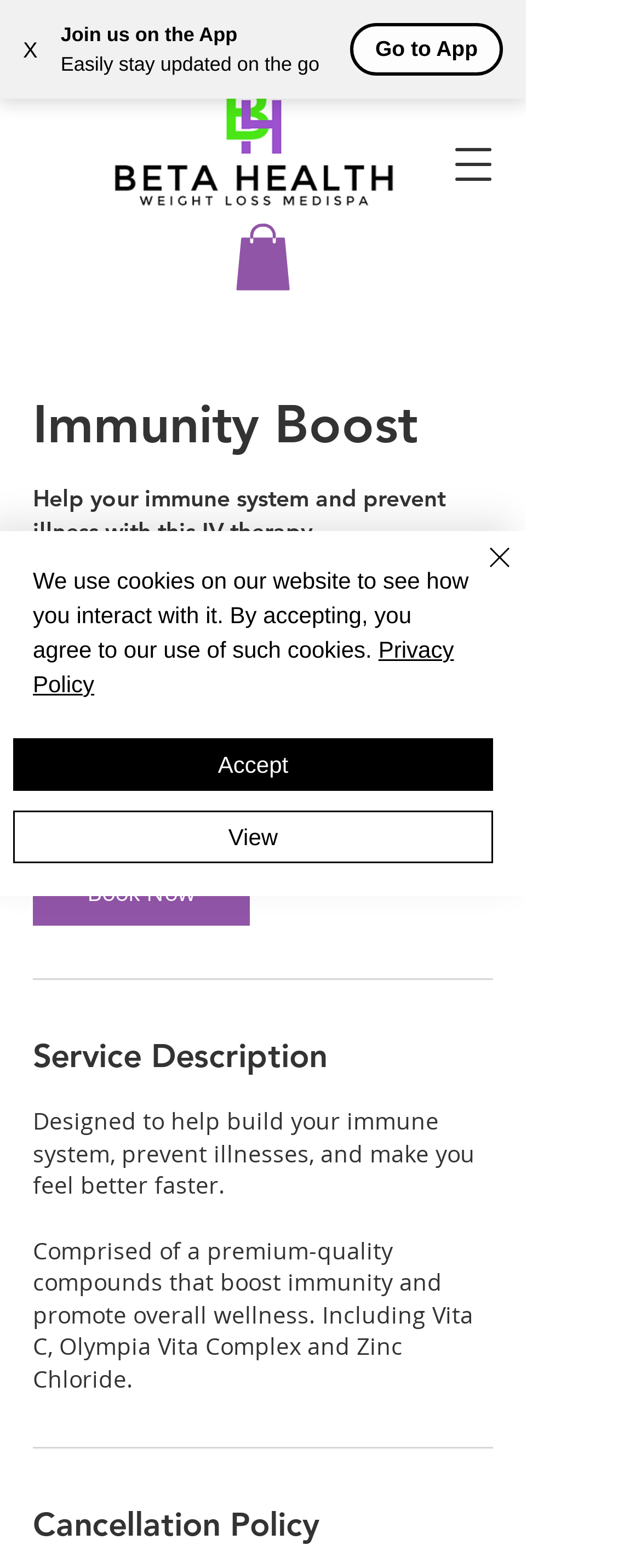What is the price of the IV therapy?
Can you provide a detailed and comprehensive answer to the question?

I found the answer by looking at the StaticText '175 US dollars' which is located below the description of the IV therapy, indicating the price of the therapy.